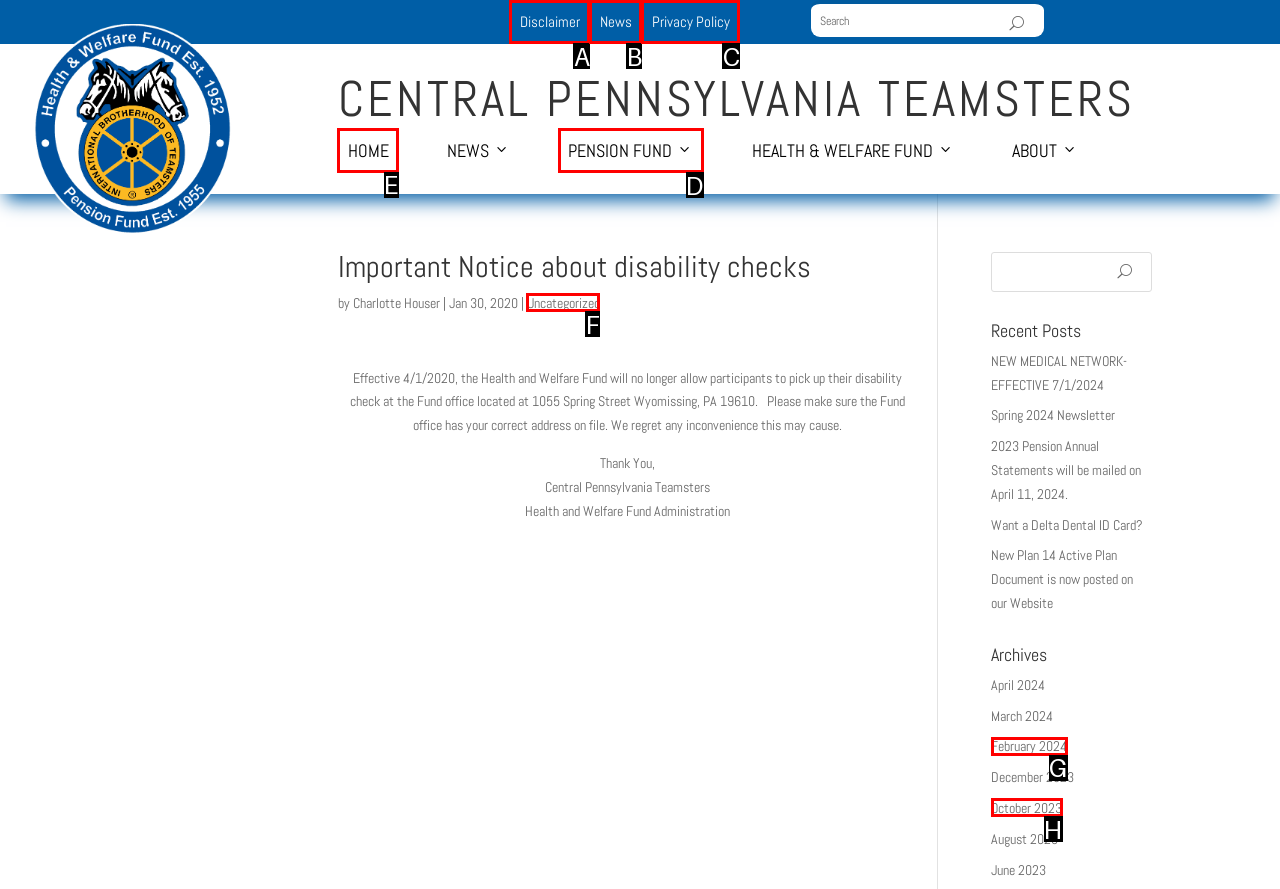Identify the correct UI element to click on to achieve the following task: Go to HOME page Respond with the corresponding letter from the given choices.

E